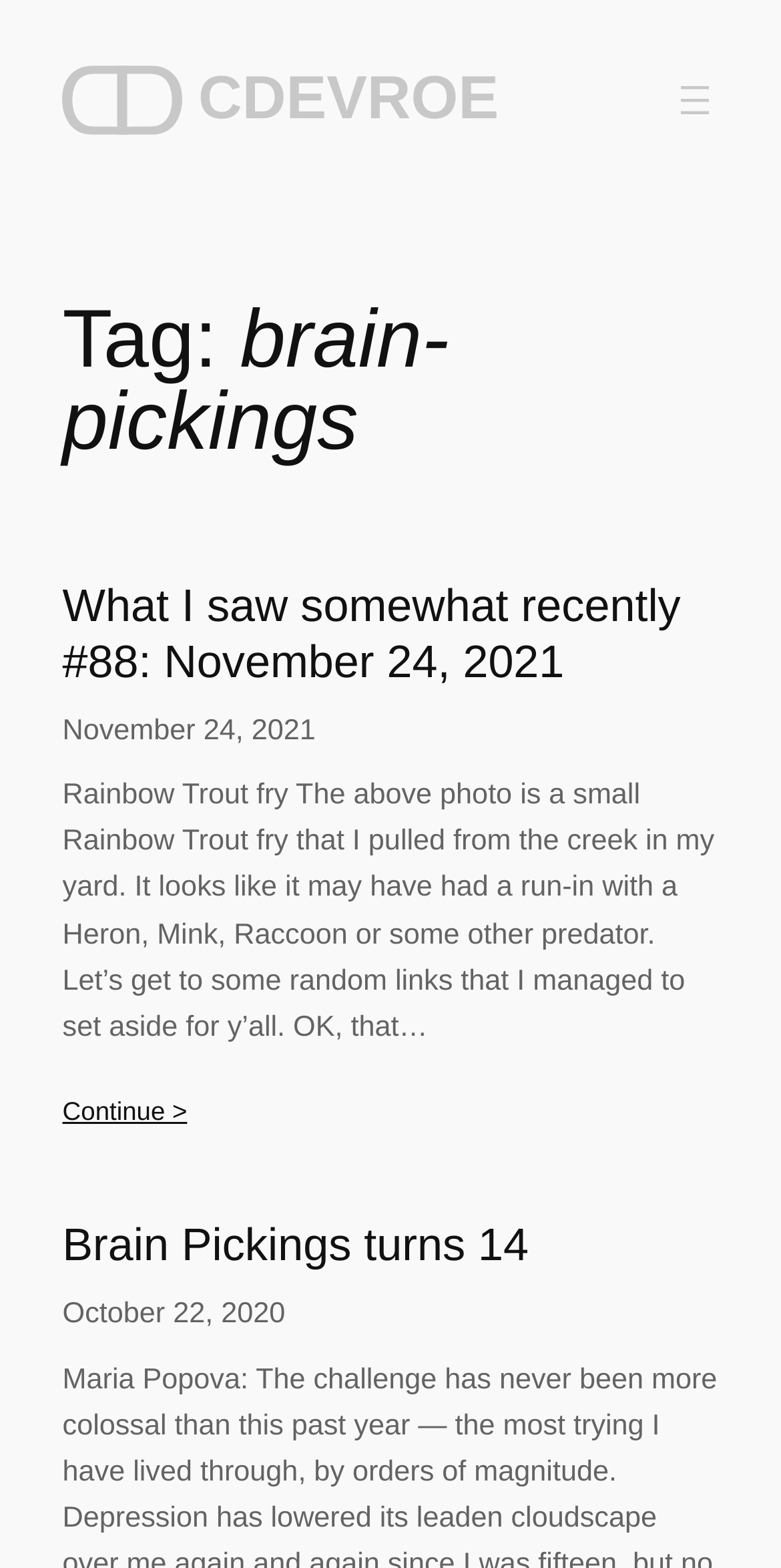Create an elaborate caption for the webpage.

The webpage appears to be a personal blog or journal, with a focus on sharing articles and links. At the top left of the page, there is a small image, and next to it, a link with the text "CDEVROE". 

Below the image, there is a navigation menu labeled "Main" with a button to open the menu. The menu button is accompanied by a small icon. 

The main content of the page is divided into several sections. The first section has a heading that reads "Tag: brain-pickings" and is located at the top left of the page. Below this heading, there is a larger heading that reads "What I saw somewhat recently #88: November 24, 2021", which is a link to a specific article or post. 

Underneath this heading, there is a timestamp indicating the date of the post, November 24, 2021. Following this, there is a block of text that describes a personal experience, including a story about finding a Rainbow Trout fry in a creek. The text is accompanied by a "Continue >" link, suggesting that the full article or post can be accessed by clicking on this link.

Further down the page, there is another heading that reads "Brain Pickings turns 14", which is also a link to a specific article or post. This section is accompanied by a timestamp indicating the date of the post, October 22, 2020.